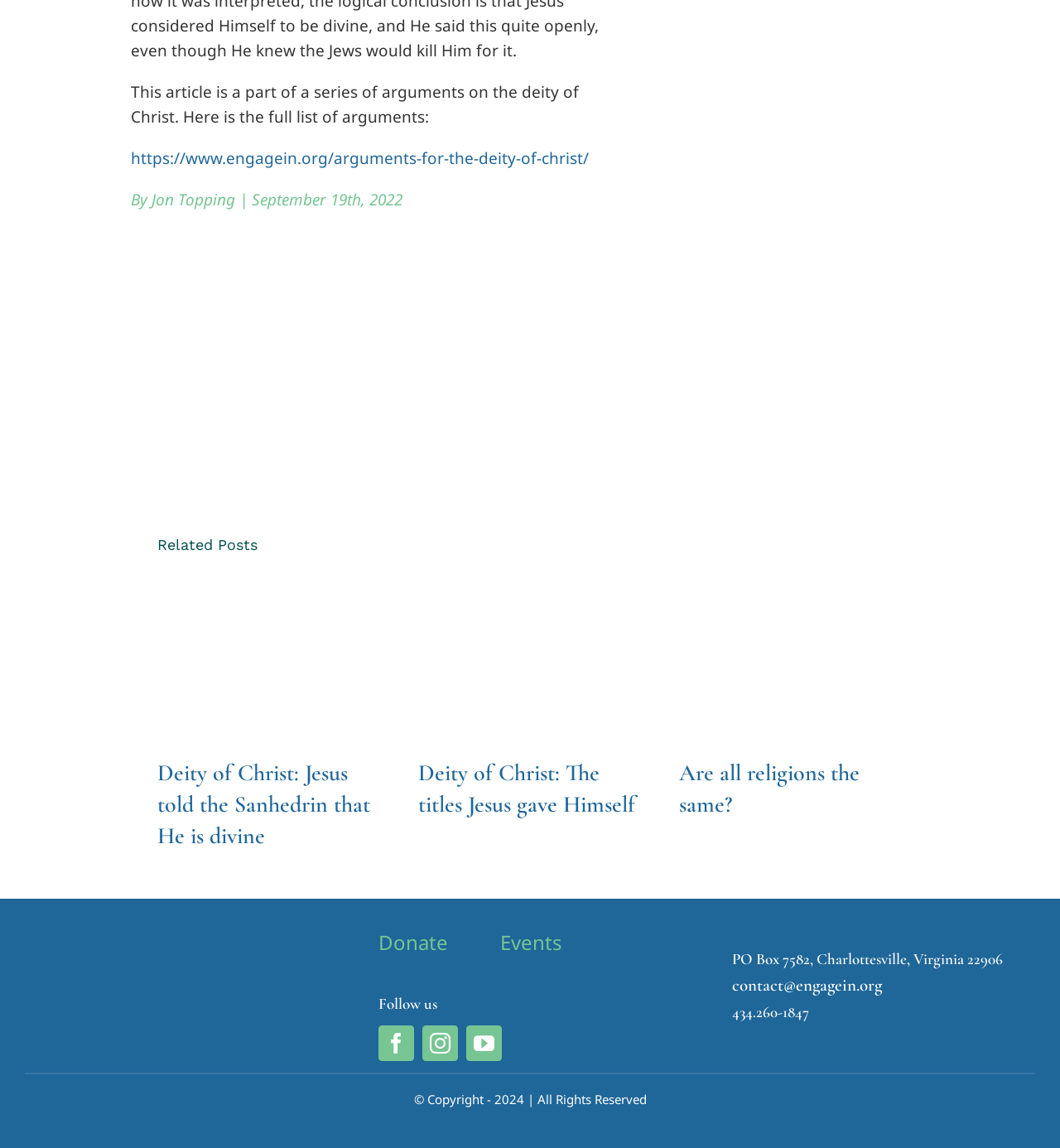How many social media links are there?
Please provide a comprehensive answer based on the contents of the image.

I counted the social media links at the bottom of the webpage, and there are three links: Facebook, Instagram, and YouTube.